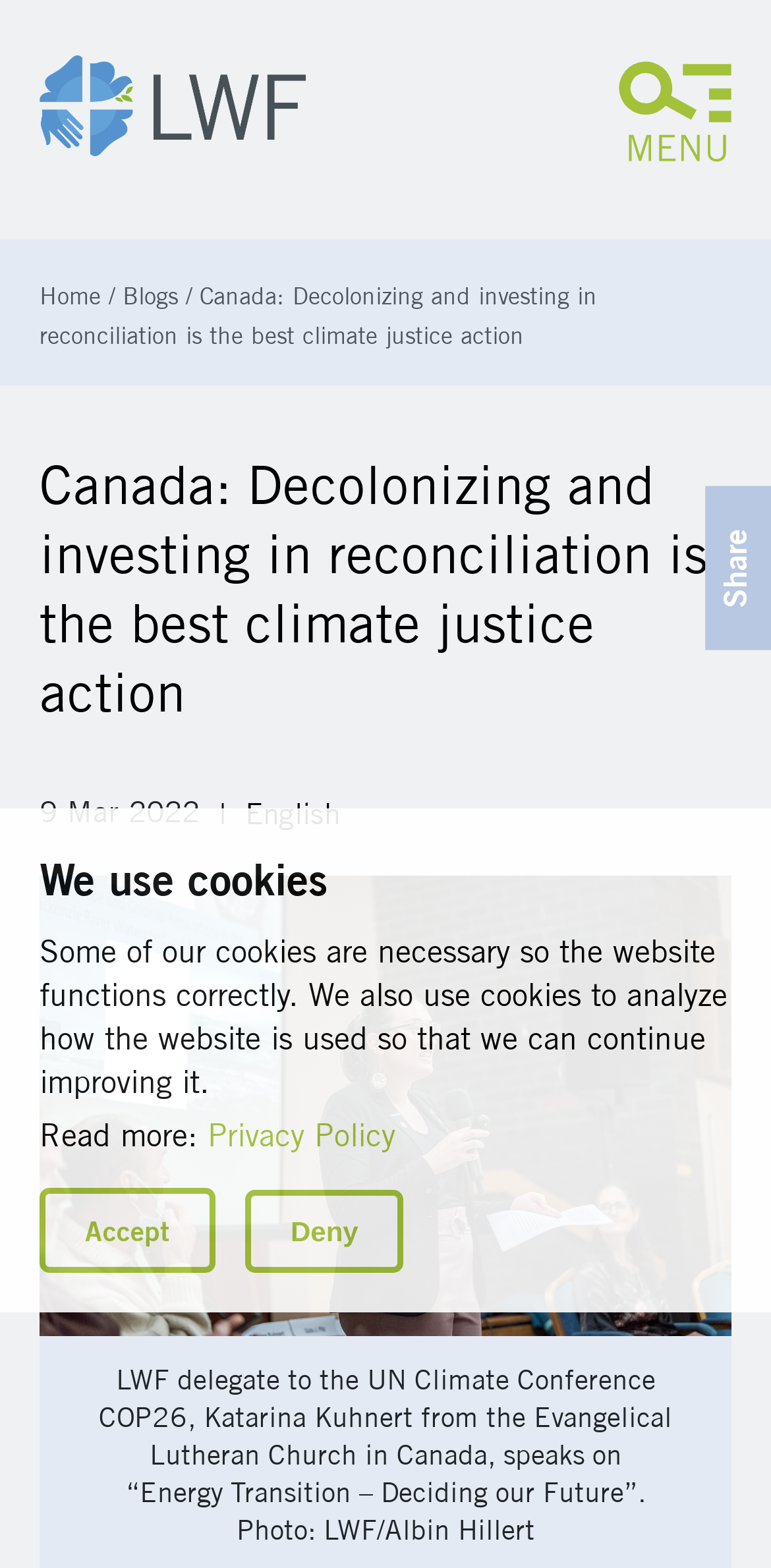Please answer the following question using a single word or phrase: 
What is the logo of the organization?

LWF logo